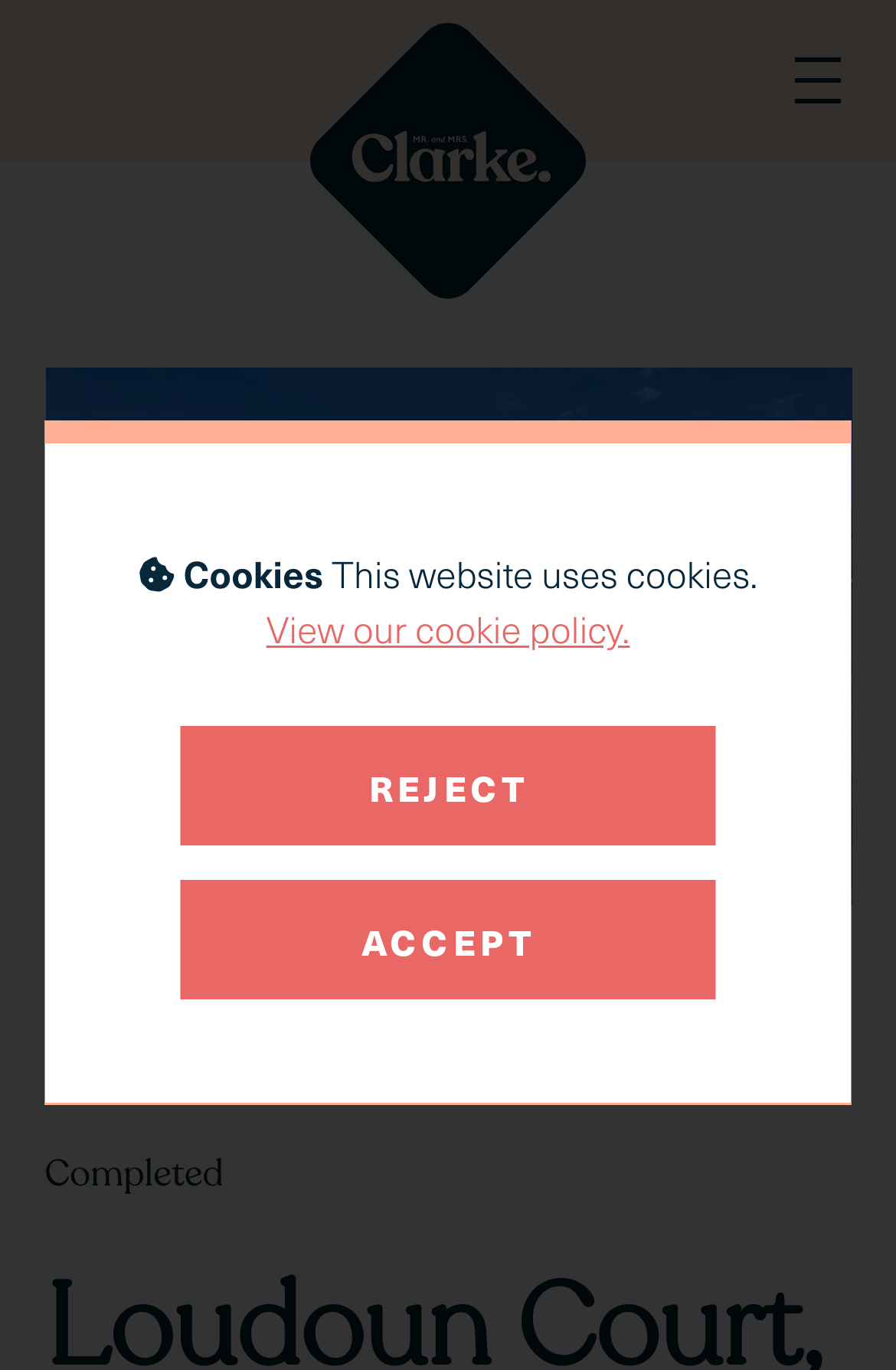Find the bounding box coordinates for the UI element whose description is: "Menu". The coordinates should be four float numbers between 0 and 1, in the format [left, top, right, bottom].

[0.873, 0.034, 0.95, 0.084]